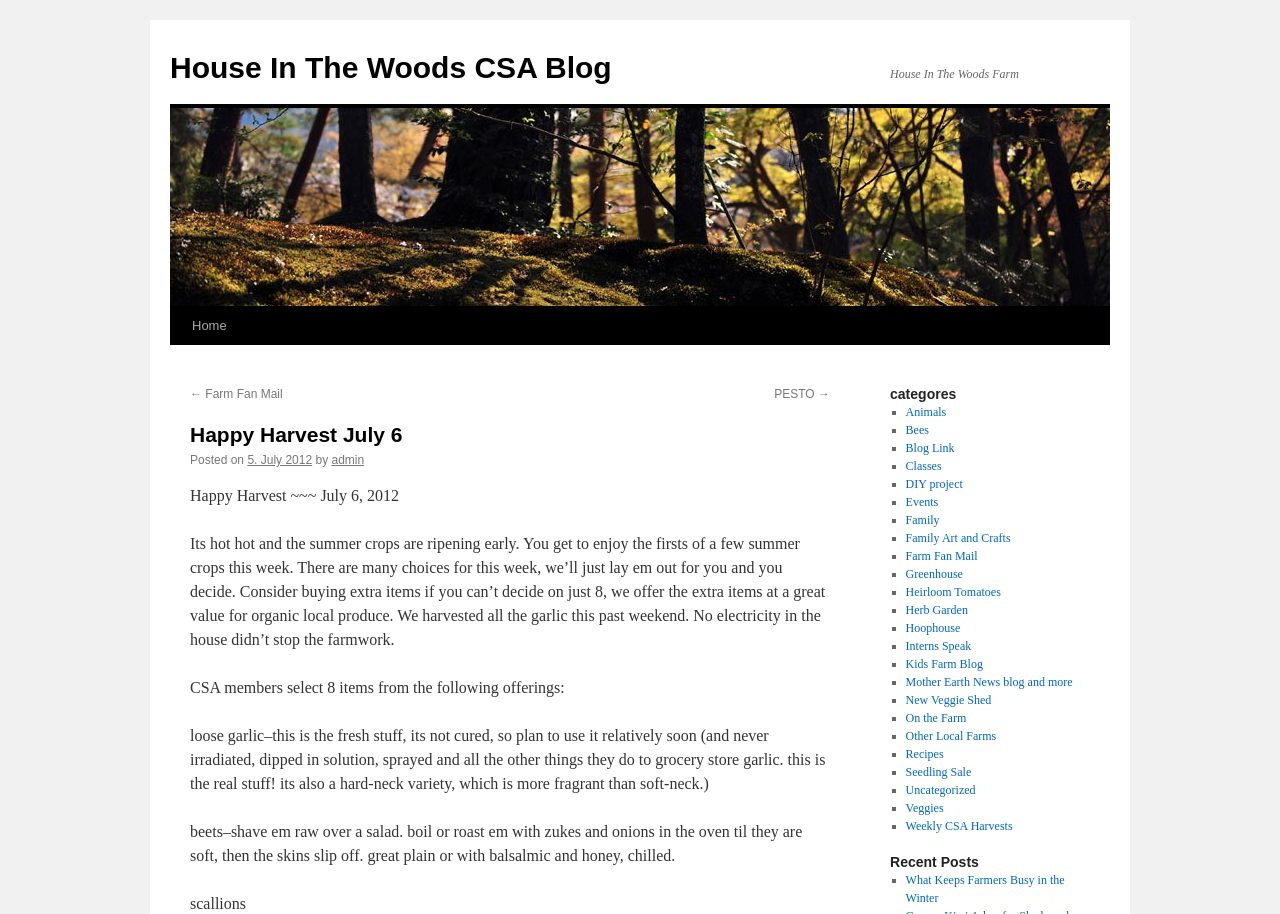Please answer the following question using a single word or phrase: 
What is the name of the farm?

House In The Woods Farm